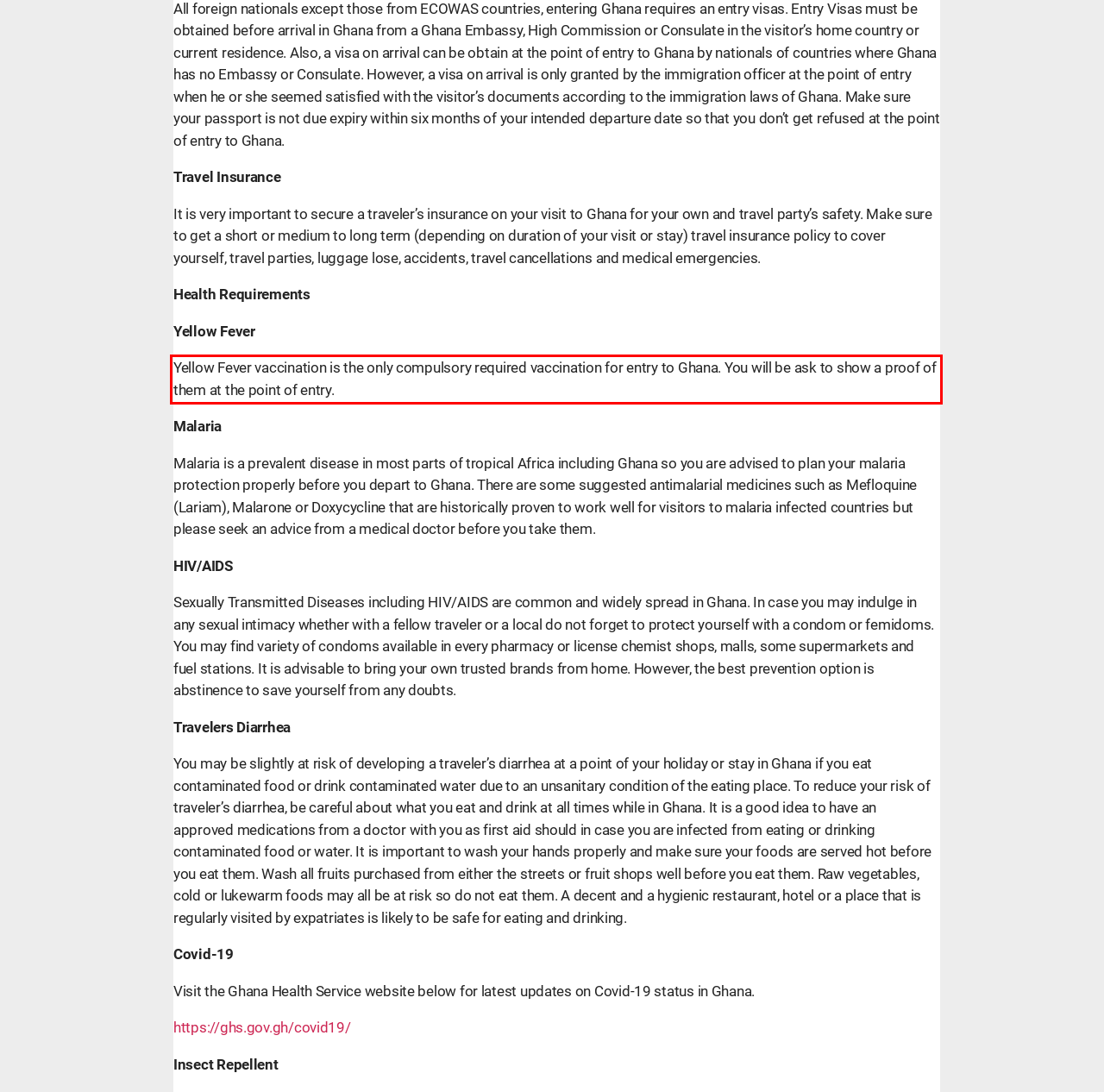Please perform OCR on the text content within the red bounding box that is highlighted in the provided webpage screenshot.

Yellow Fever vaccination is the only compulsory required vaccination for entry to Ghana. You will be ask to show a proof of them at the point of entry.